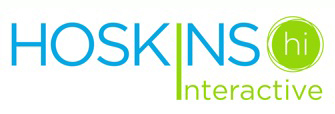What is the focus of Hoskins Interactive?
Please use the image to provide a one-word or short phrase answer.

Dynamic digital solutions